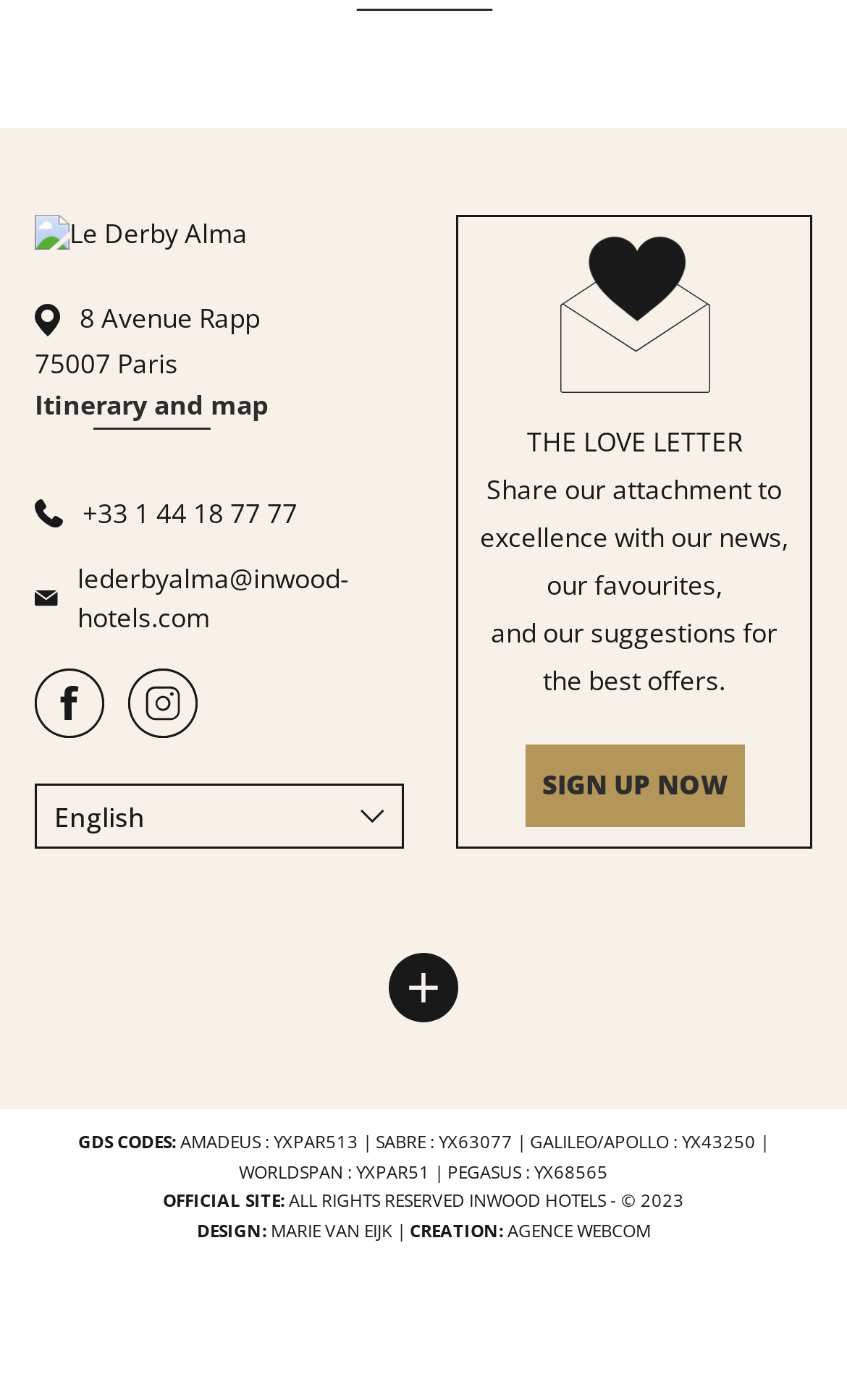What is the phone number of Hotel Le Derby Alma?
Using the image as a reference, answer the question in detail.

I found the phone number by looking at the link element with ID 102, which contains the phone number as its text content.